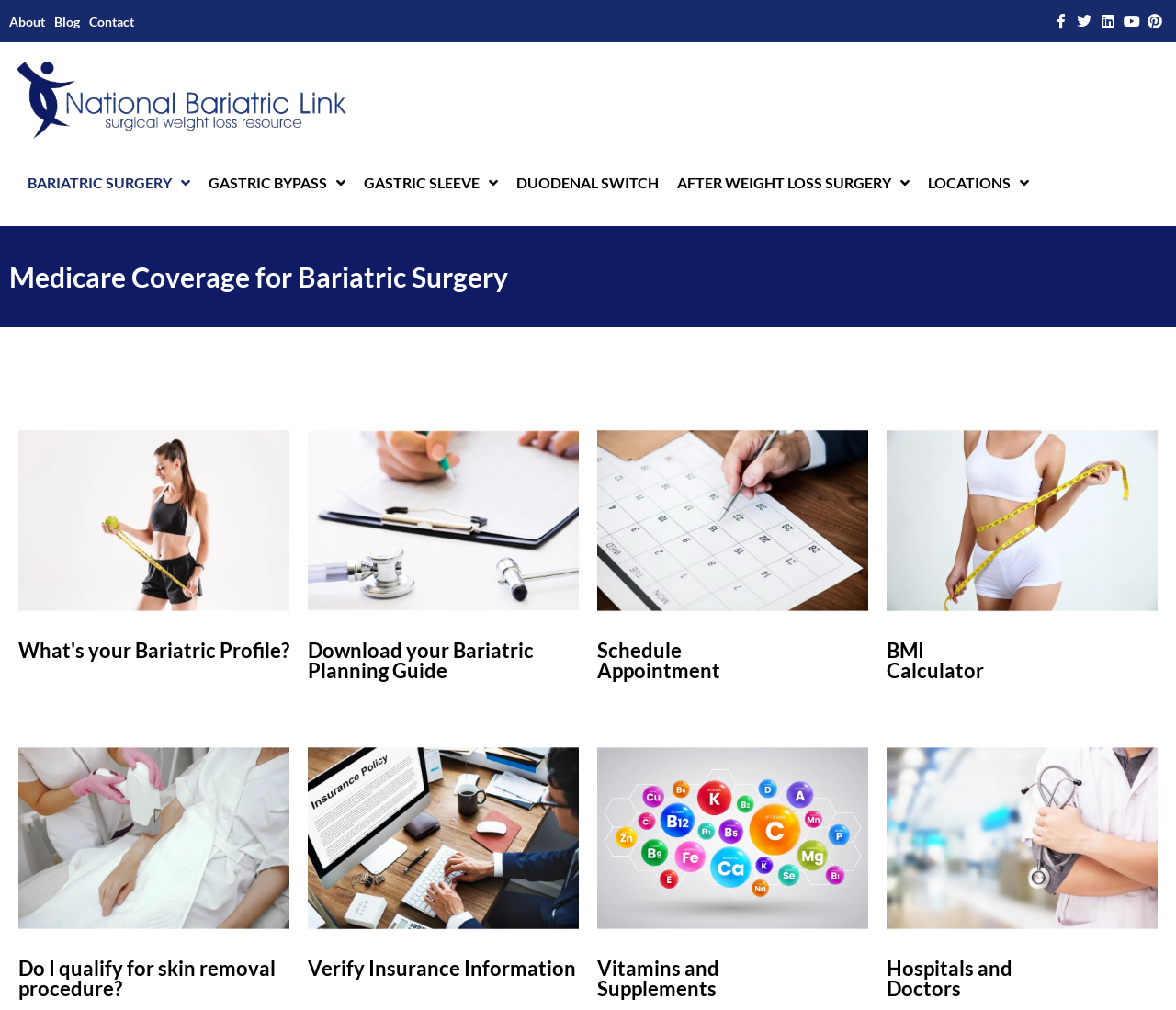Provide a one-word or brief phrase answer to the question:
What is the 'Bariatric Planning Guide' for?

To plan for bariatric surgery